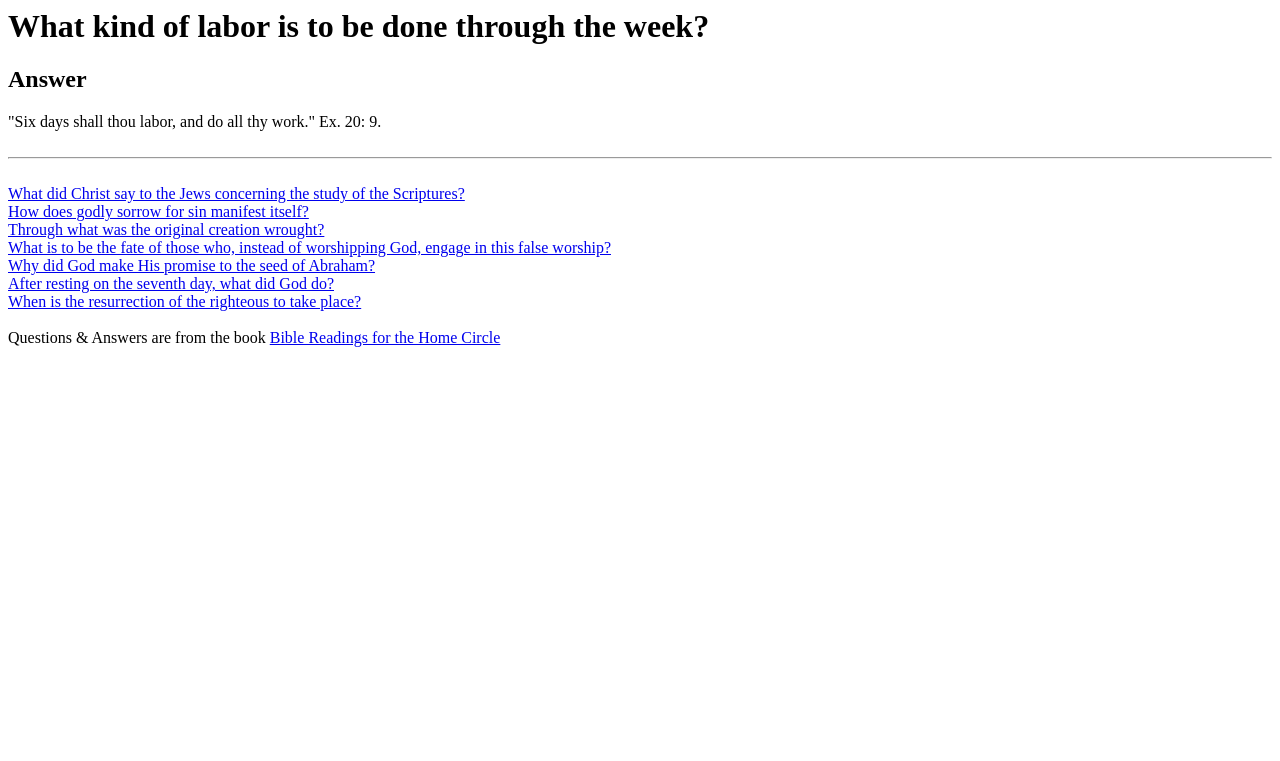What is the topic of the question 'What did Christ say to the Jews concerning the study of the Scriptures?'?
From the image, provide a succinct answer in one word or a short phrase.

Bible study